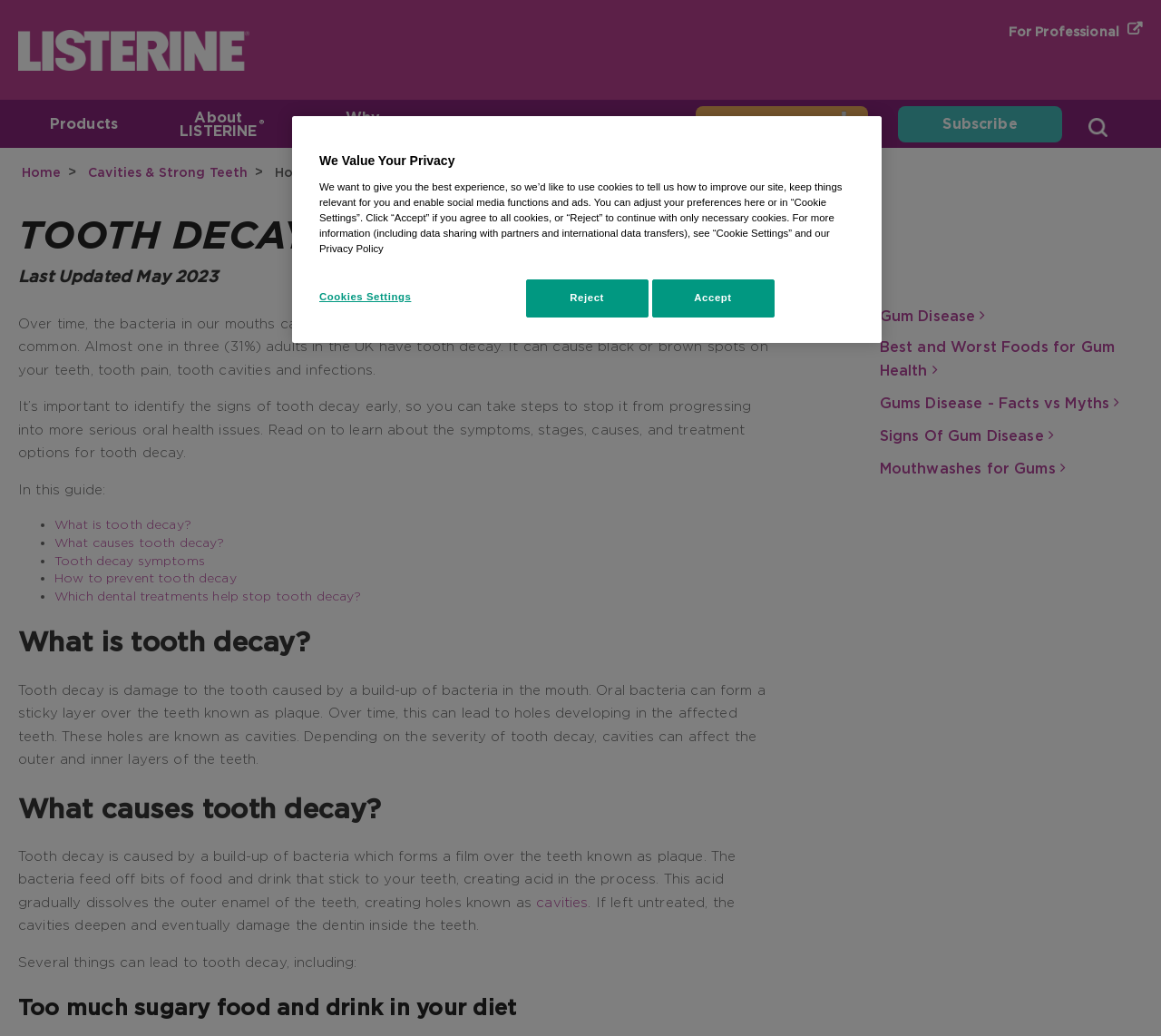Create a detailed summary of the webpage's content and design.

This webpage is about tooth decay, its symptoms, and treatment. At the top, there is a navigation menu with links to various sections of the website, including products, about Listerine, and FAQs. Below the navigation menu, there is a breadcrumb trail showing the current page's location within the website.

The main content of the page starts with a heading "TOOTH DECAY: SYMPTOMS & TREATMENT" followed by a subheading "Last Updated May 2023". There is a brief introduction to tooth decay, explaining that it is a common problem that can cause black or brown spots on teeth, tooth pain, and cavities.

Below the introduction, there is a list of links to different sections of the guide, including "What is tooth decay?", "What causes tooth decay?", "Tooth decay symptoms", and more. Each link is preceded by a bullet point.

The first section, "What is tooth decay?", explains that tooth decay is damage to the tooth caused by a buildup of bacteria in the mouth. It describes how bacteria can form a sticky layer over the teeth, leading to holes or cavities.

The next section, "What causes tooth decay?", explains that tooth decay is caused by a buildup of bacteria that forms a film over the teeth, known as plaque. It describes how the bacteria feed off bits of food and drink, creating acid that dissolves the outer enamel of the teeth.

There are several other sections on the page, including "Too much sugary food and drink in your diet", which is a subheading under "What causes tooth decay?". There are also links to related articles, such as "Gum Disease" and "Best and Worst Foods for Gum Health".

At the bottom of the page, there is a cookie banner with a heading "We Value Your Privacy". It explains that the website uses cookies to improve the user experience and asks the user to adjust their preferences or accept all cookies.